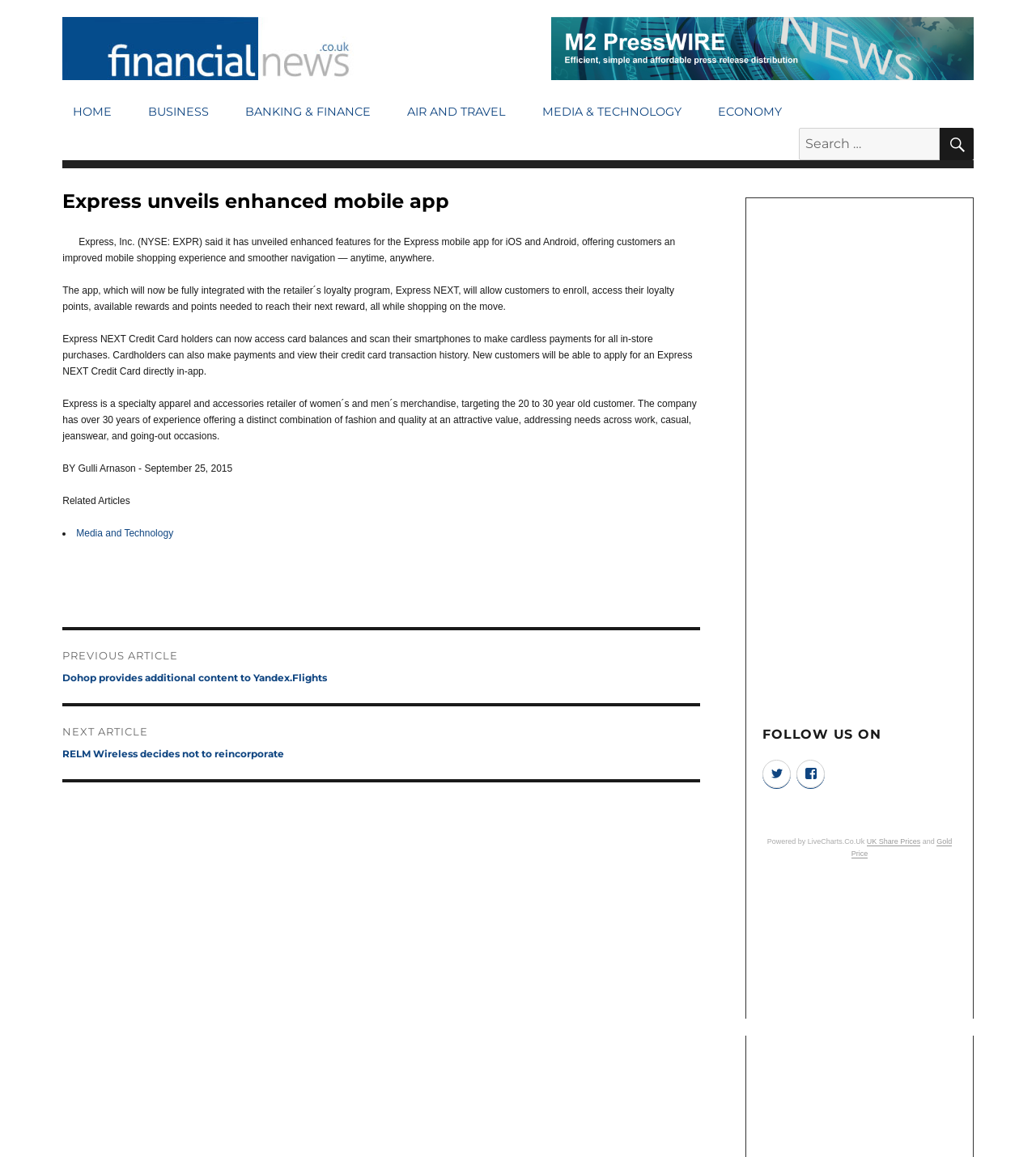What is the name of the loyalty program integrated with the Express mobile app?
Look at the image and respond to the question as thoroughly as possible.

The article states that 'The app, which will now be fully integrated with the retailer´s loyalty program, Express NEXT...' which indicates that the loyalty program integrated with the Express mobile app is Express NEXT.